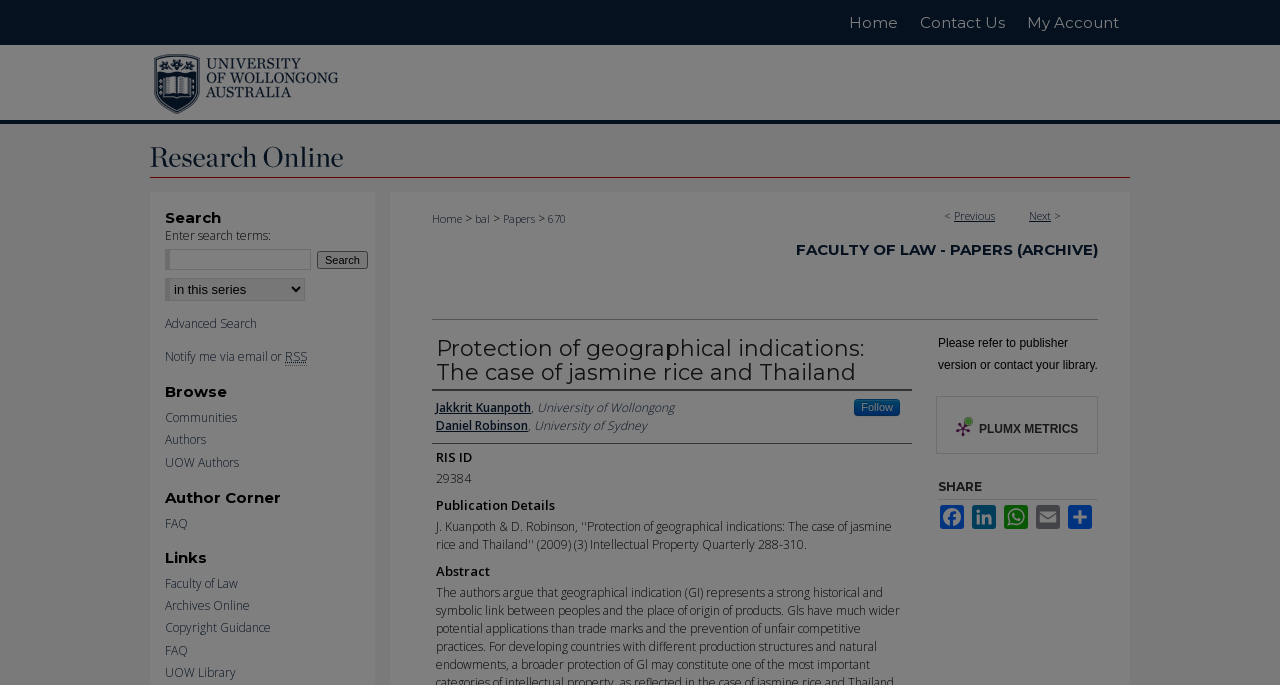Can you find the bounding box coordinates for the element to click on to achieve the instruction: "View publication details"?

[0.338, 0.718, 0.712, 0.75]